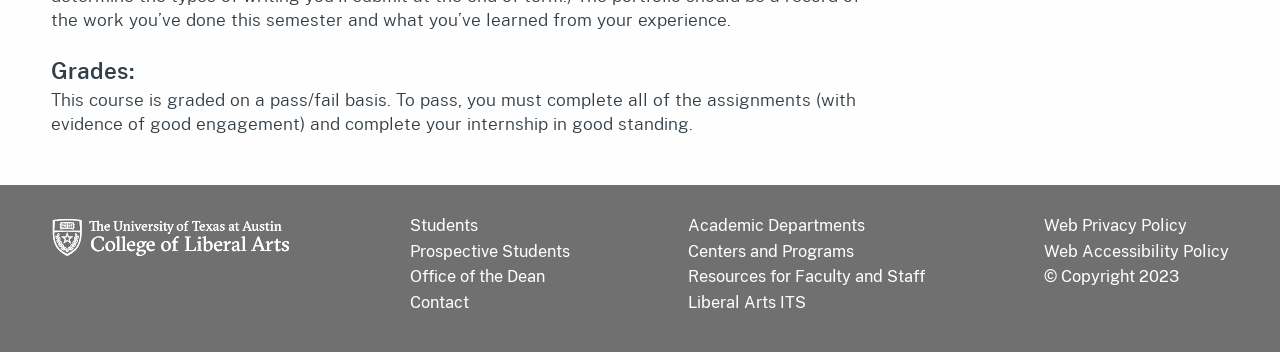Respond to the following question using a concise word or phrase: 
How many links are there in the footer section?

9